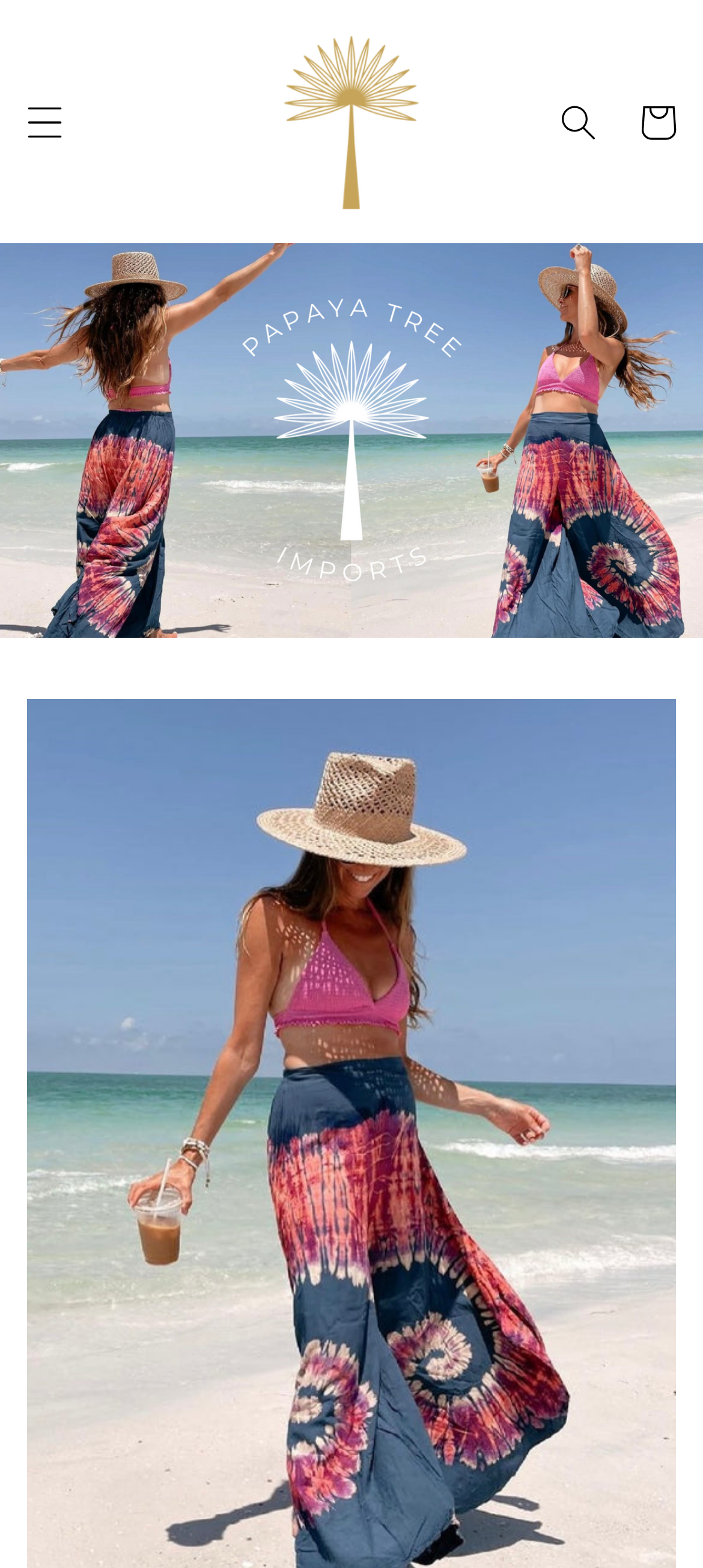Identify the bounding box coordinates for the UI element that matches this description: "aria-label="Menu"".

[0.008, 0.052, 0.121, 0.103]